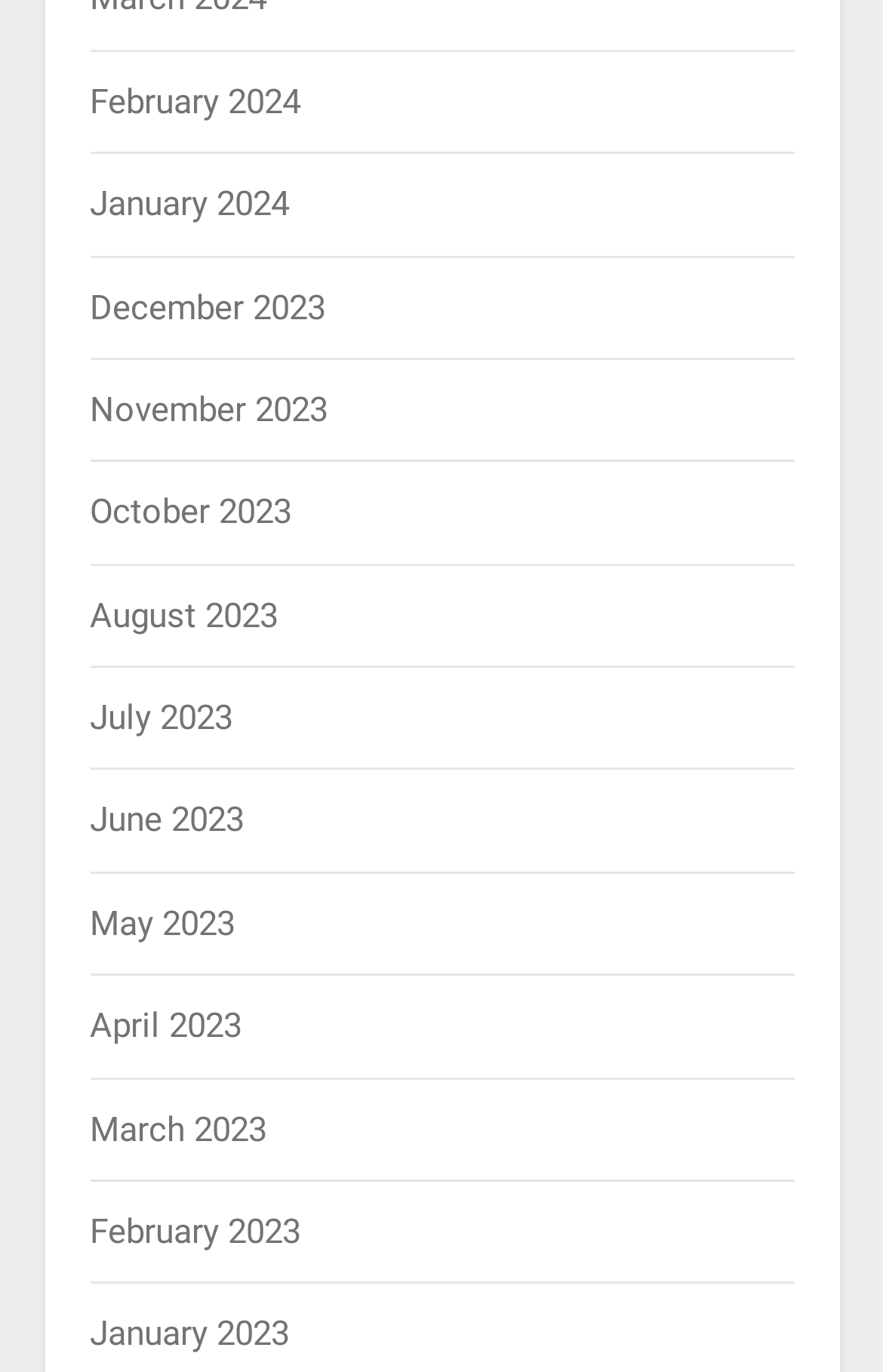Can you pinpoint the bounding box coordinates for the clickable element required for this instruction: "View January 2023"? The coordinates should be four float numbers between 0 and 1, i.e., [left, top, right, bottom].

[0.101, 0.958, 0.327, 0.987]